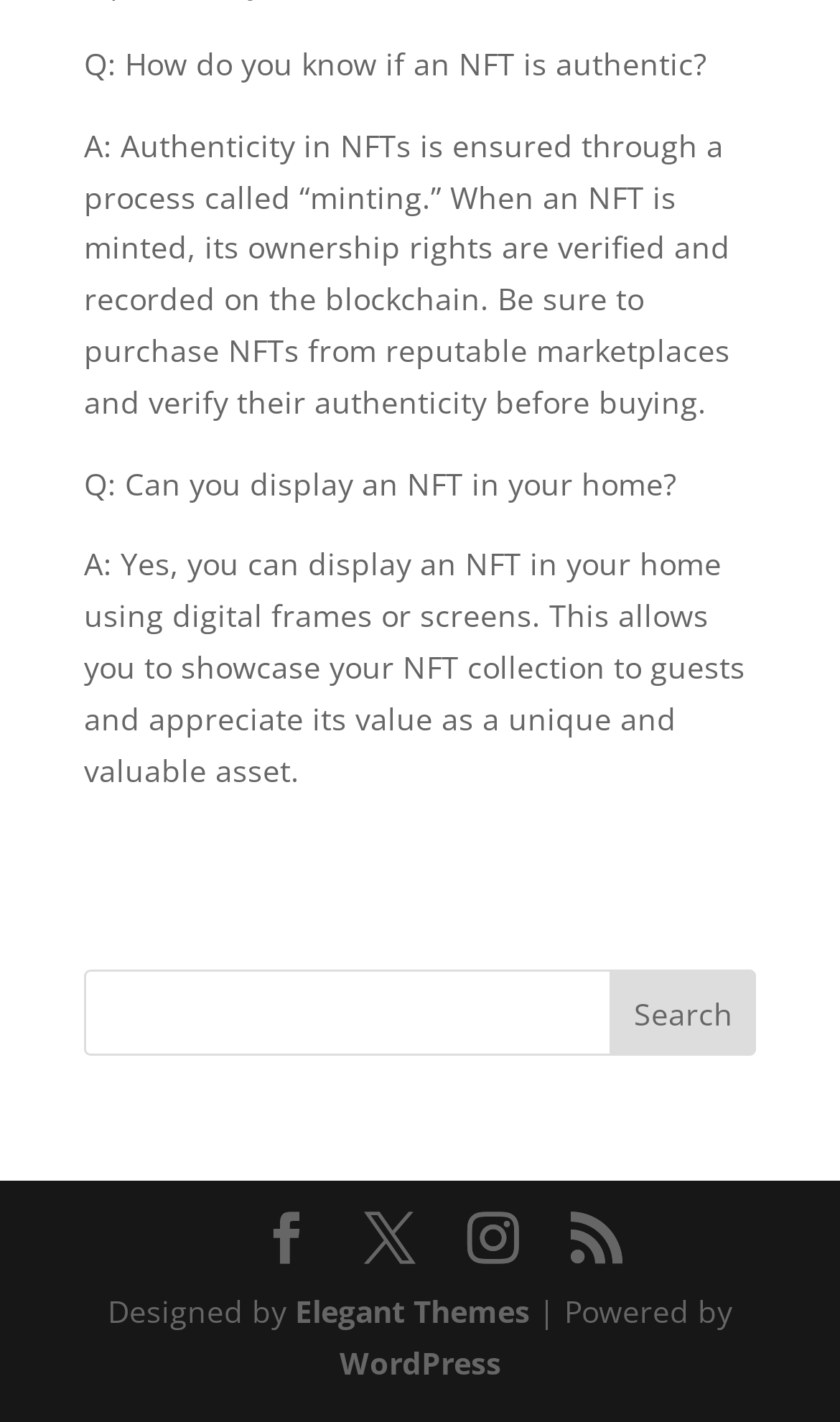Find the bounding box coordinates of the element's region that should be clicked in order to follow the given instruction: "go to the WordPress website". The coordinates should consist of four float numbers between 0 and 1, i.e., [left, top, right, bottom].

[0.404, 0.944, 0.596, 0.973]